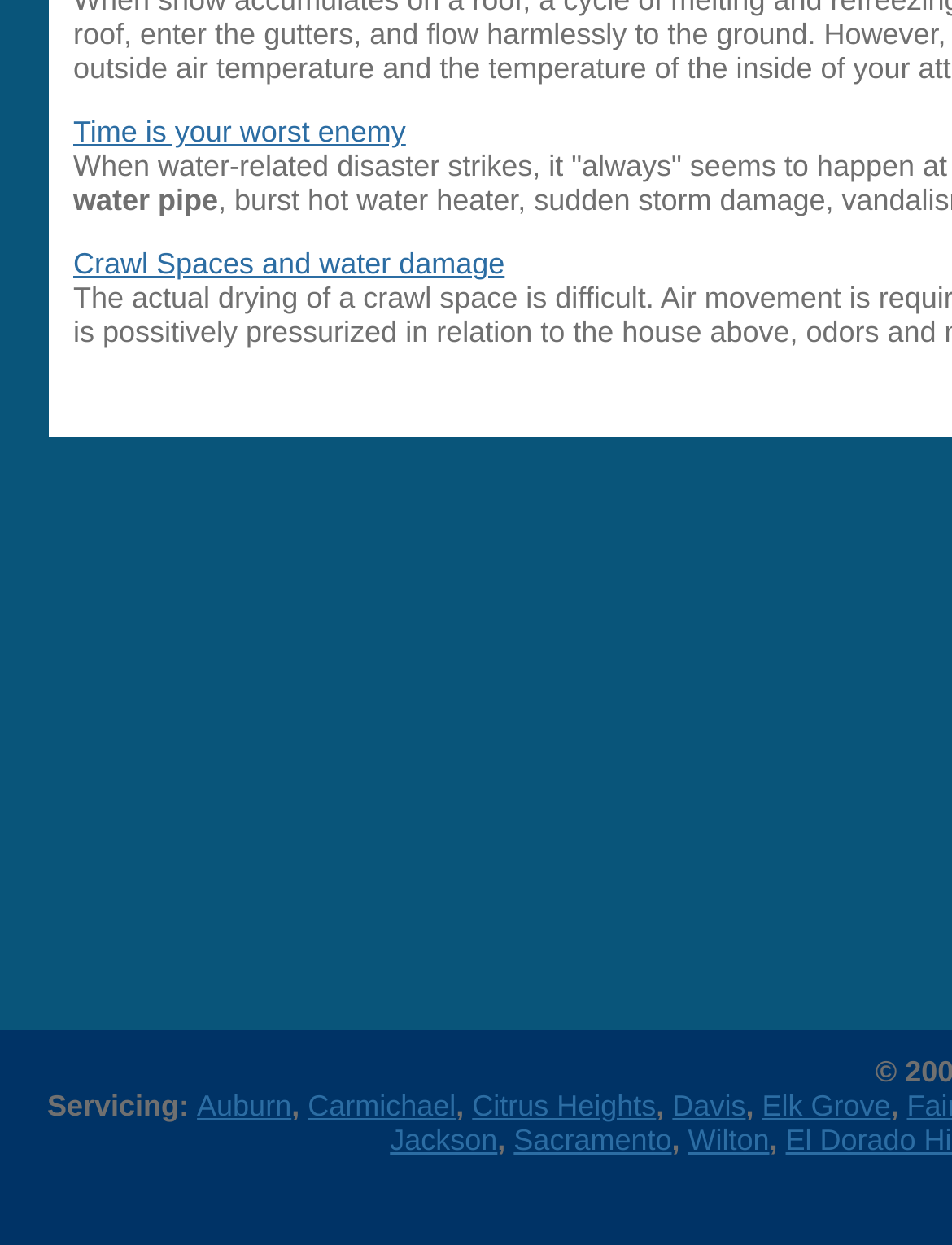Please answer the following query using a single word or phrase: 
What is the last city listed?

Wilton